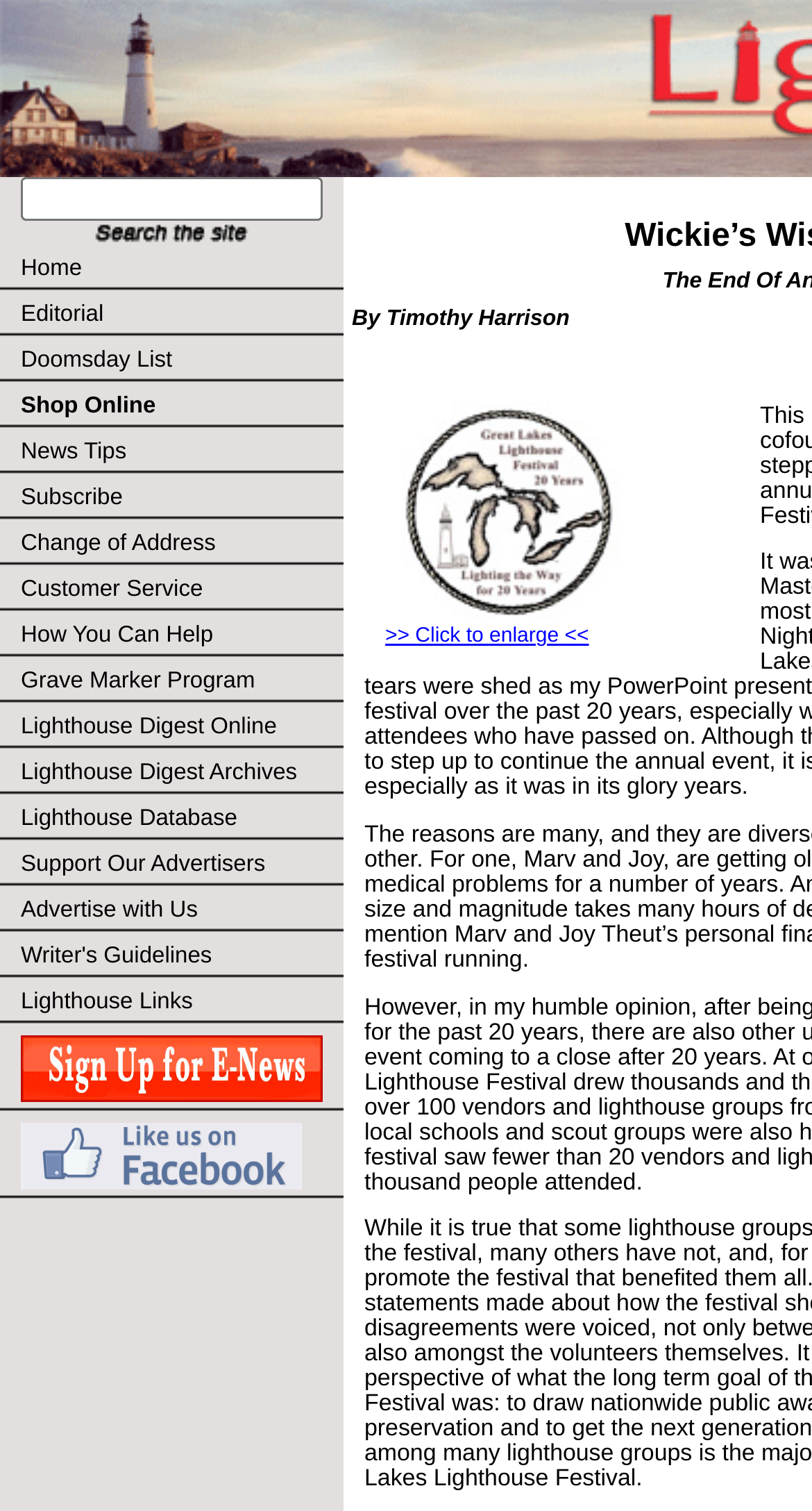How many images are on the webpage?
Refer to the image and respond with a one-word or short-phrase answer.

3